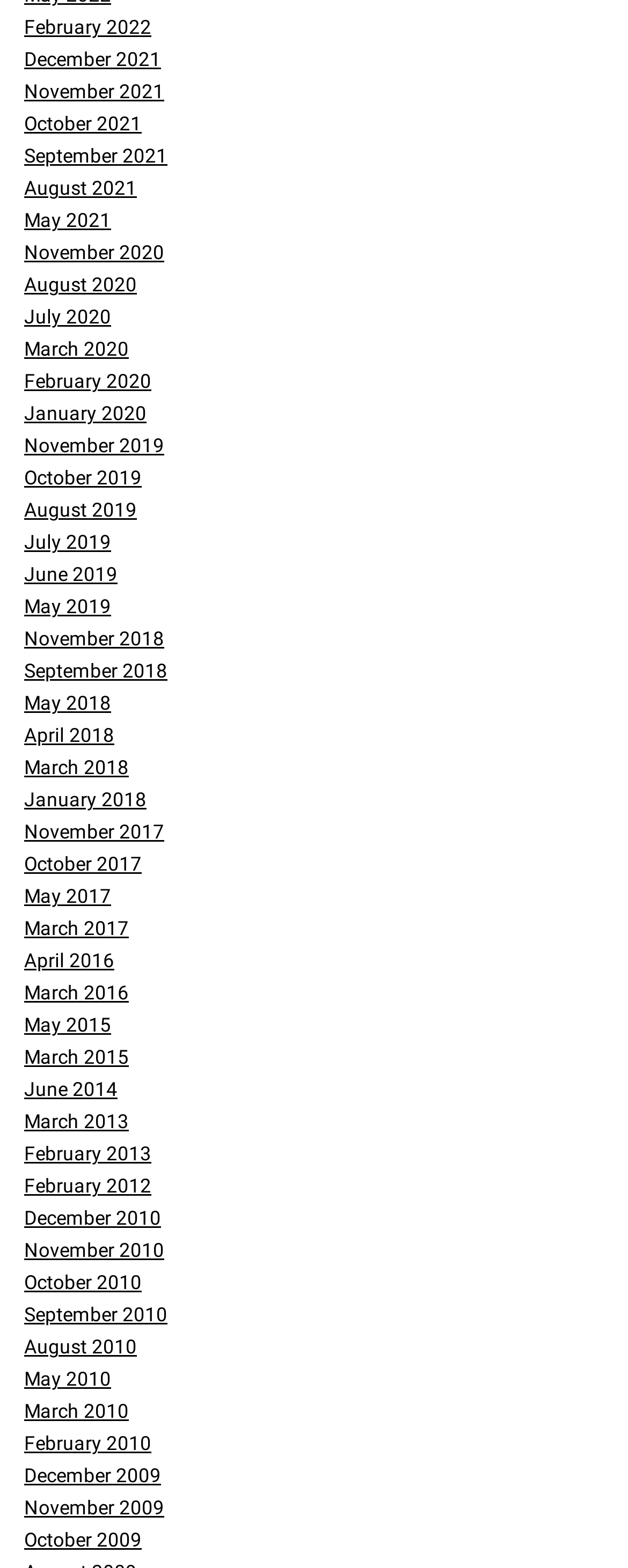How many months are listed for the year 2018?
Using the information from the image, answer the question thoroughly.

I counted the number of links for the year 2018 and found that there are three links: January 2018, May 2018, and November 2018.